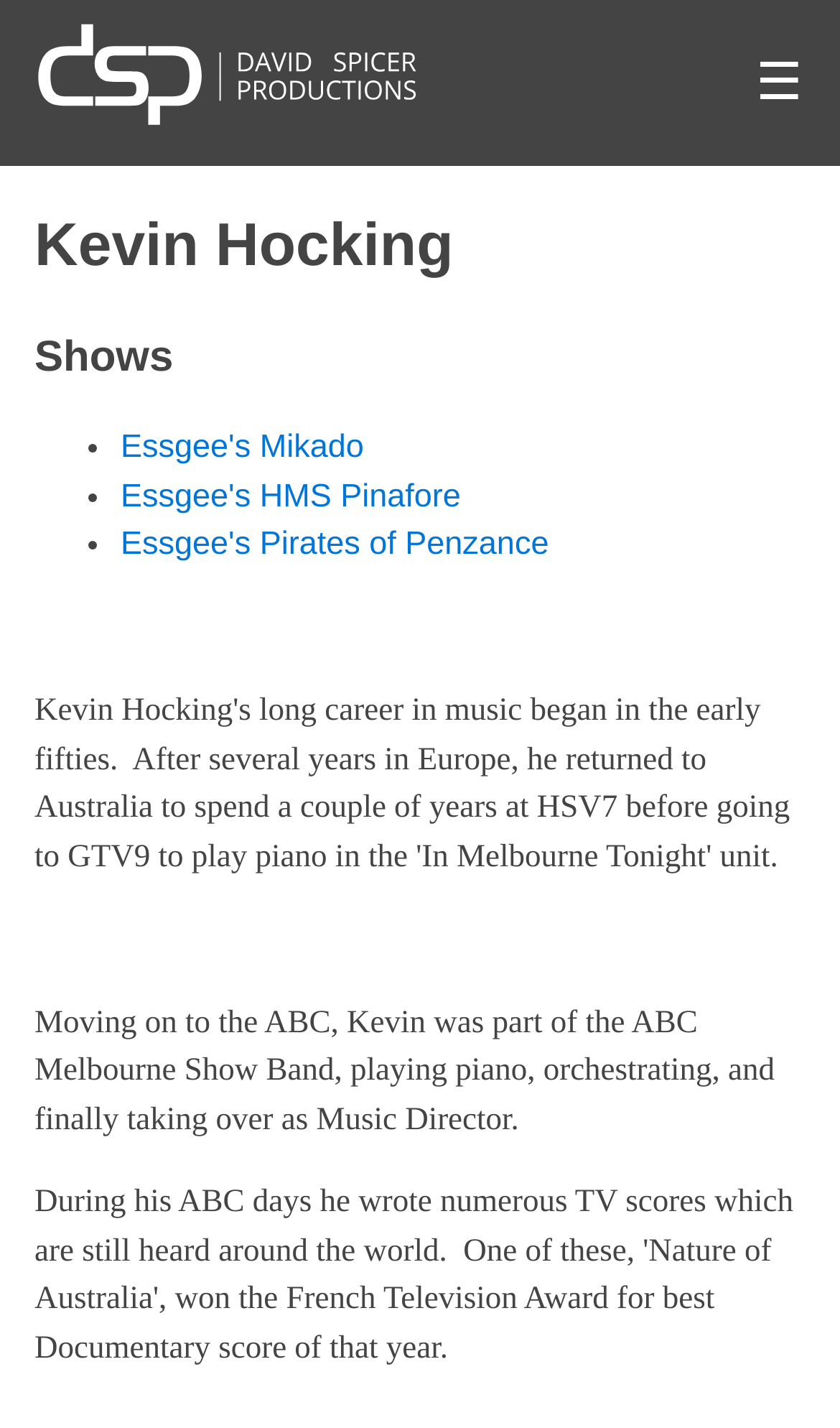Please examine the image and answer the question with a detailed explanation:
What is the name of the first show listed on the webpage?

I found the answer by looking at the list of links under the 'Shows' heading, where the first link is 'Essgee's Mikado'.